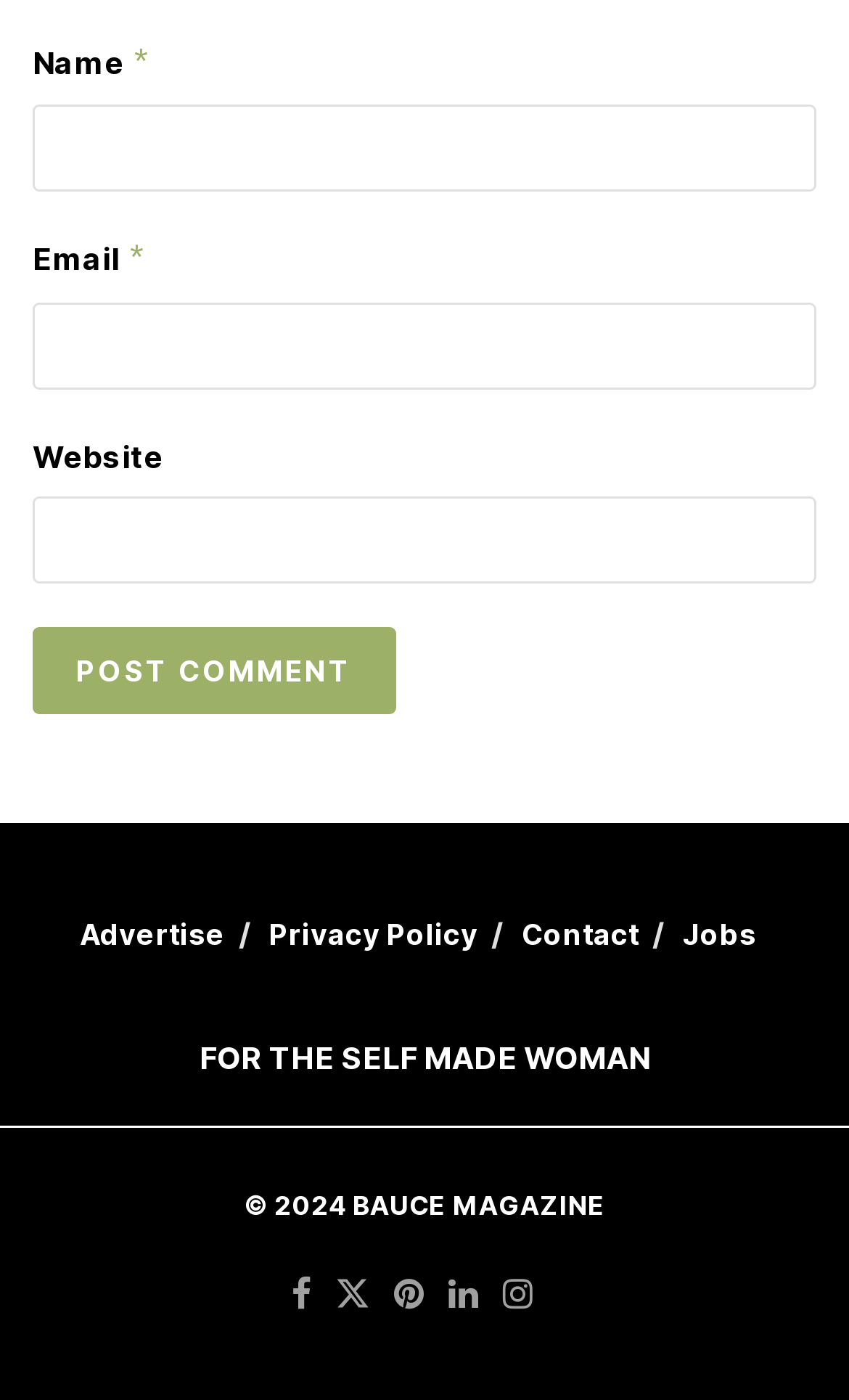How many navigation links are available at the bottom?
Look at the webpage screenshot and answer the question with a detailed explanation.

There are four navigation links available at the bottom of the webpage, including 'Advertise', 'Privacy Policy', 'Contact', and 'Jobs', which provide additional information and functionality to users.